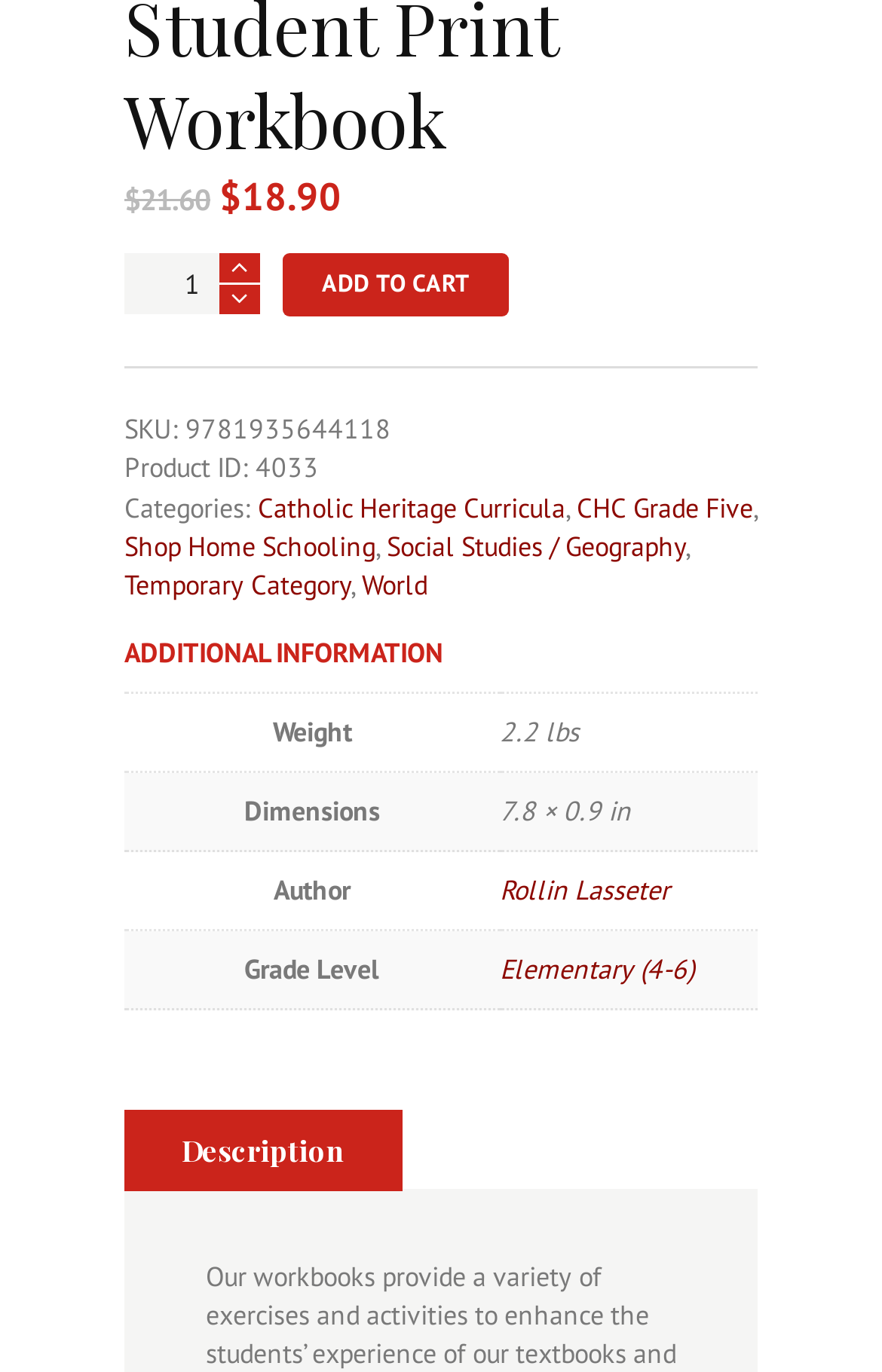Pinpoint the bounding box coordinates for the area that should be clicked to perform the following instruction: "Learn about Shopify".

None